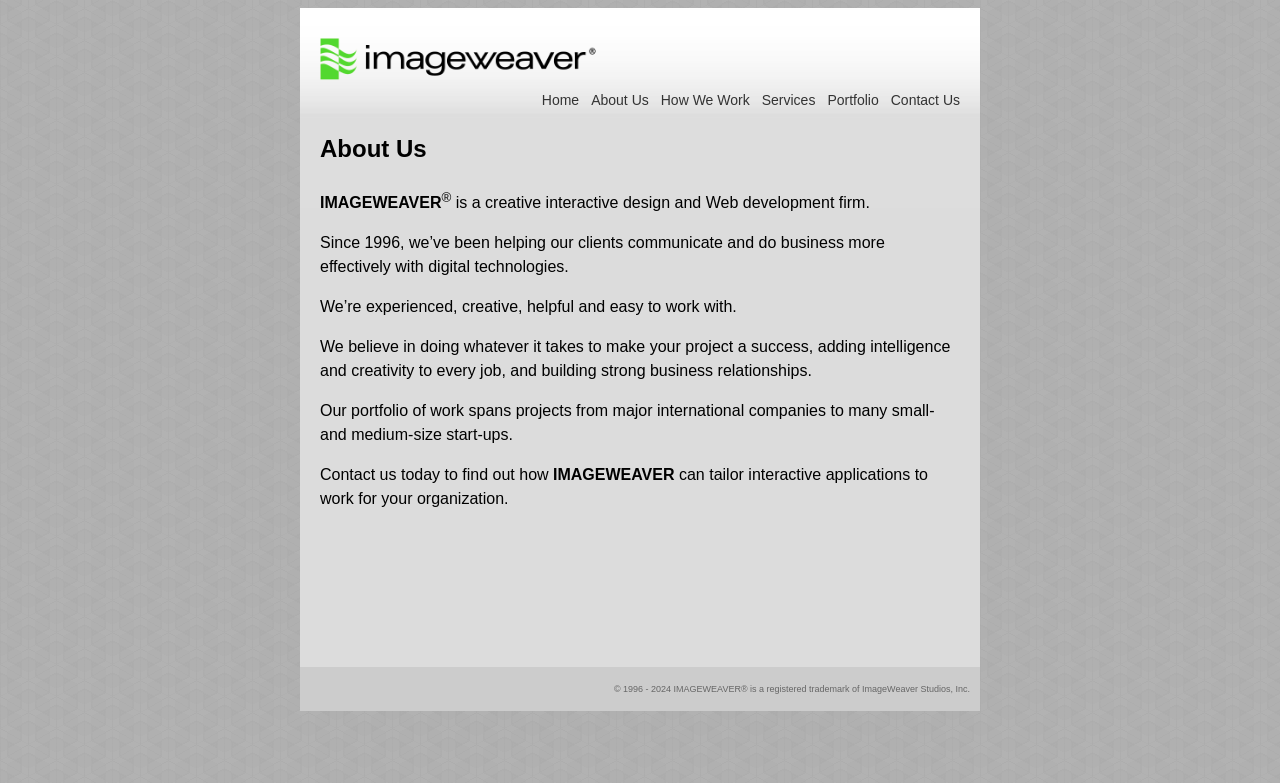Find and provide the bounding box coordinates for the UI element described with: "Home".

[0.423, 0.117, 0.452, 0.137]